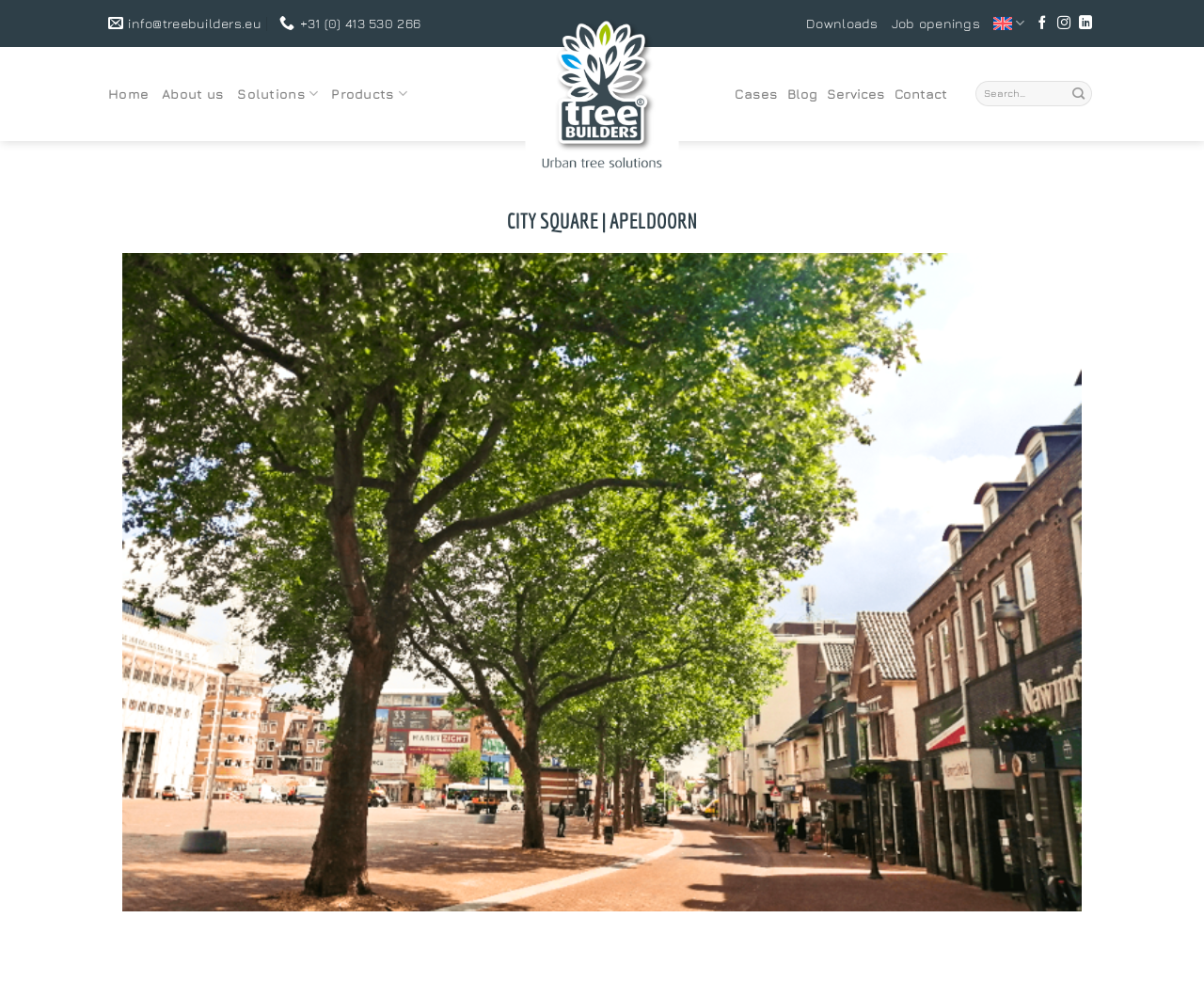Detail the various sections and features present on the webpage.

The webpage is about TreeBuilders, a company that provides tree-related solutions. At the top left, there is a logo of TreeBuilders, accompanied by a link to the company's homepage. Below the logo, there are several links to contact information, including email and phone number. 

To the right of the contact information, there are links to various sections of the website, including Downloads, Job openings, and a language selection menu with an English option. Further to the right, there are social media links to Facebook, Instagram, and LinkedIn.

Below the top navigation bar, there is a main menu with links to Home, About us, Solutions, Products, Cases, Blog, Services, and Contact. 

The main content of the webpage is about a specific project, "City Square | Apeldoorn", which is highlighted in a large heading. Below the heading, there is a link to "Stadsplein, Apeldoorn" with an accompanying image. The image takes up most of the page's width and is positioned in the middle of the page.

There are also navigation links to previous and next pages, located at the bottom left and right of the image, respectively. These links are repeated at the very bottom of the page. 

At the top right corner, there is a search bar with a submit button.